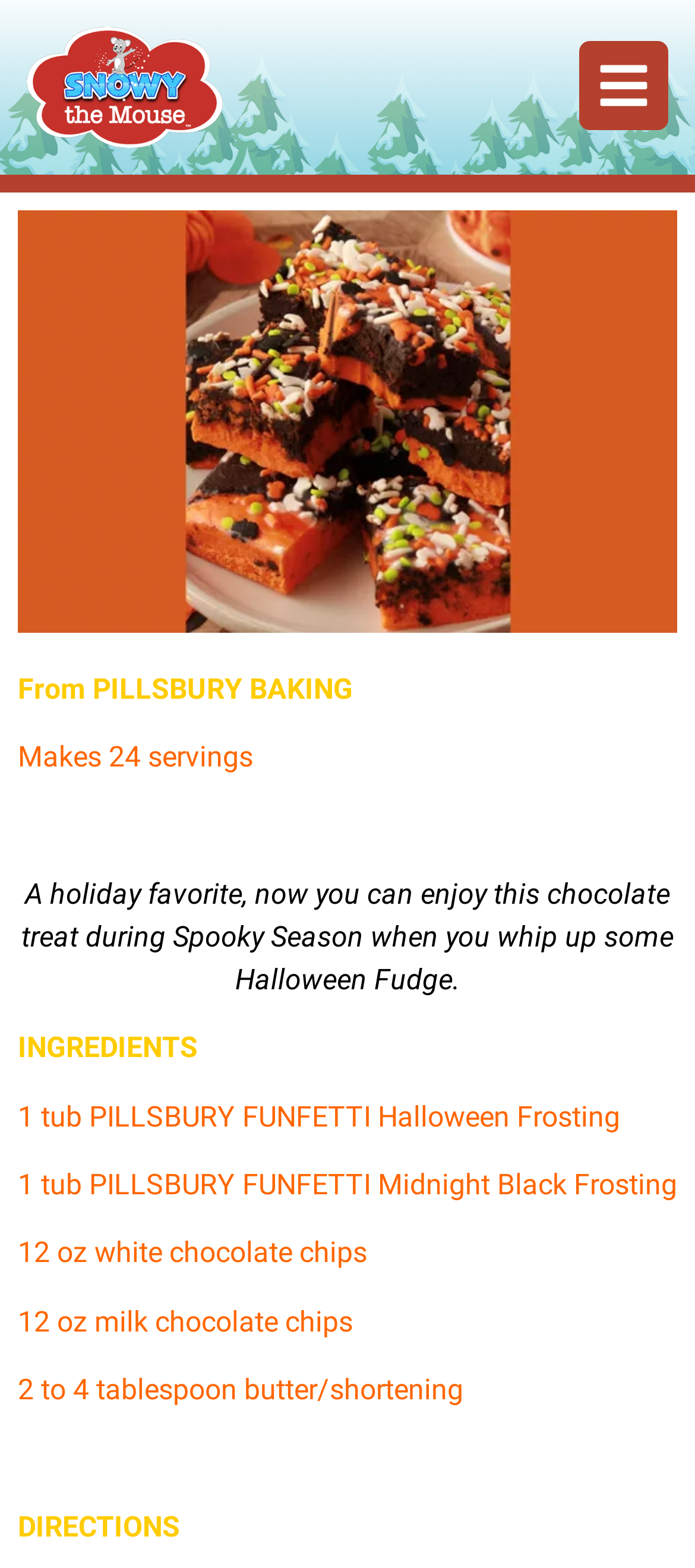Give a one-word or one-phrase response to the question:
What type of chocolate chips are required?

White and milk